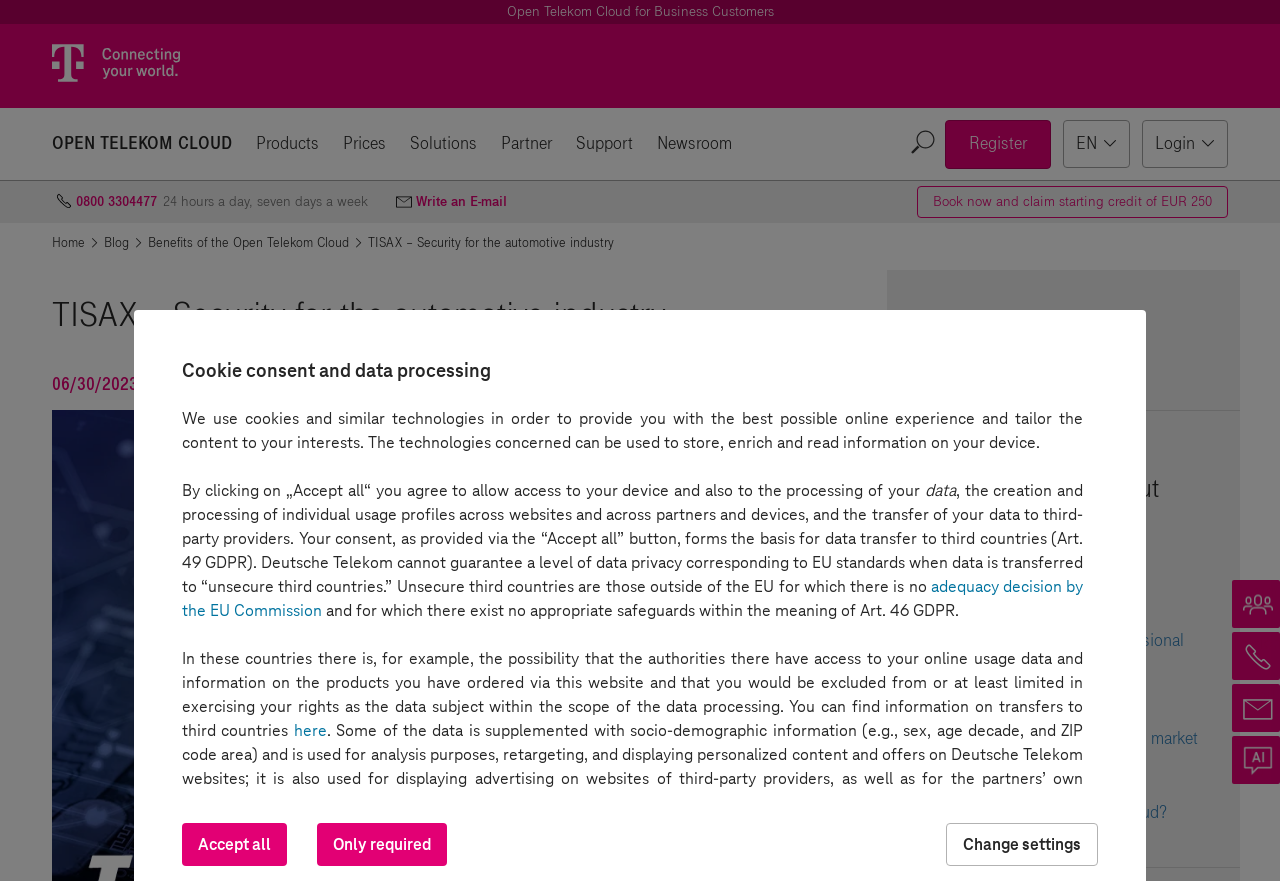Provide the bounding box coordinates of the UI element that matches the description: "Only required".

[0.247, 0.934, 0.349, 0.982]